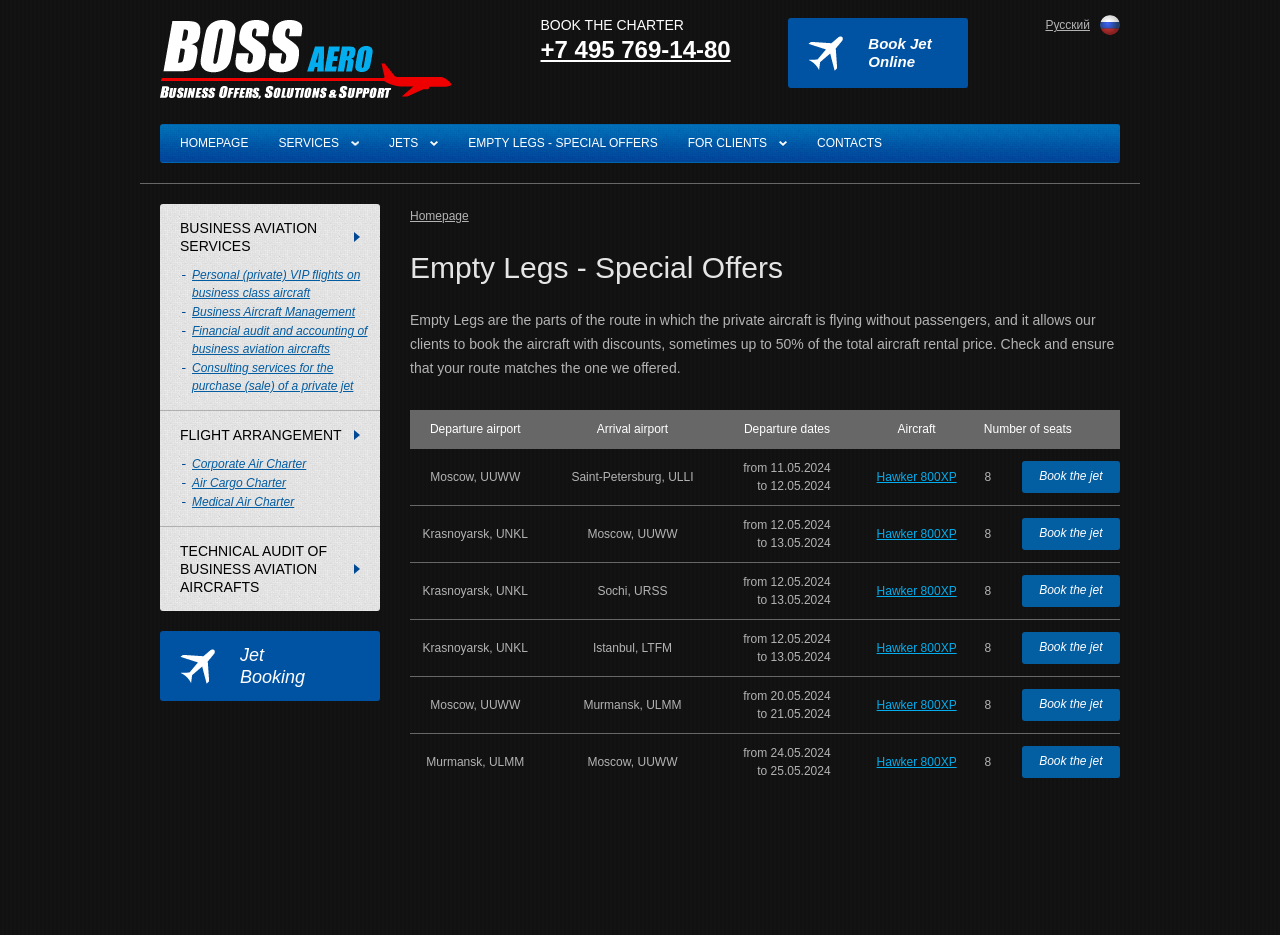Find and specify the bounding box coordinates that correspond to the clickable region for the instruction: "View 'EMPTY LEGS - SPECIAL OFFERS'".

[0.366, 0.133, 0.514, 0.174]